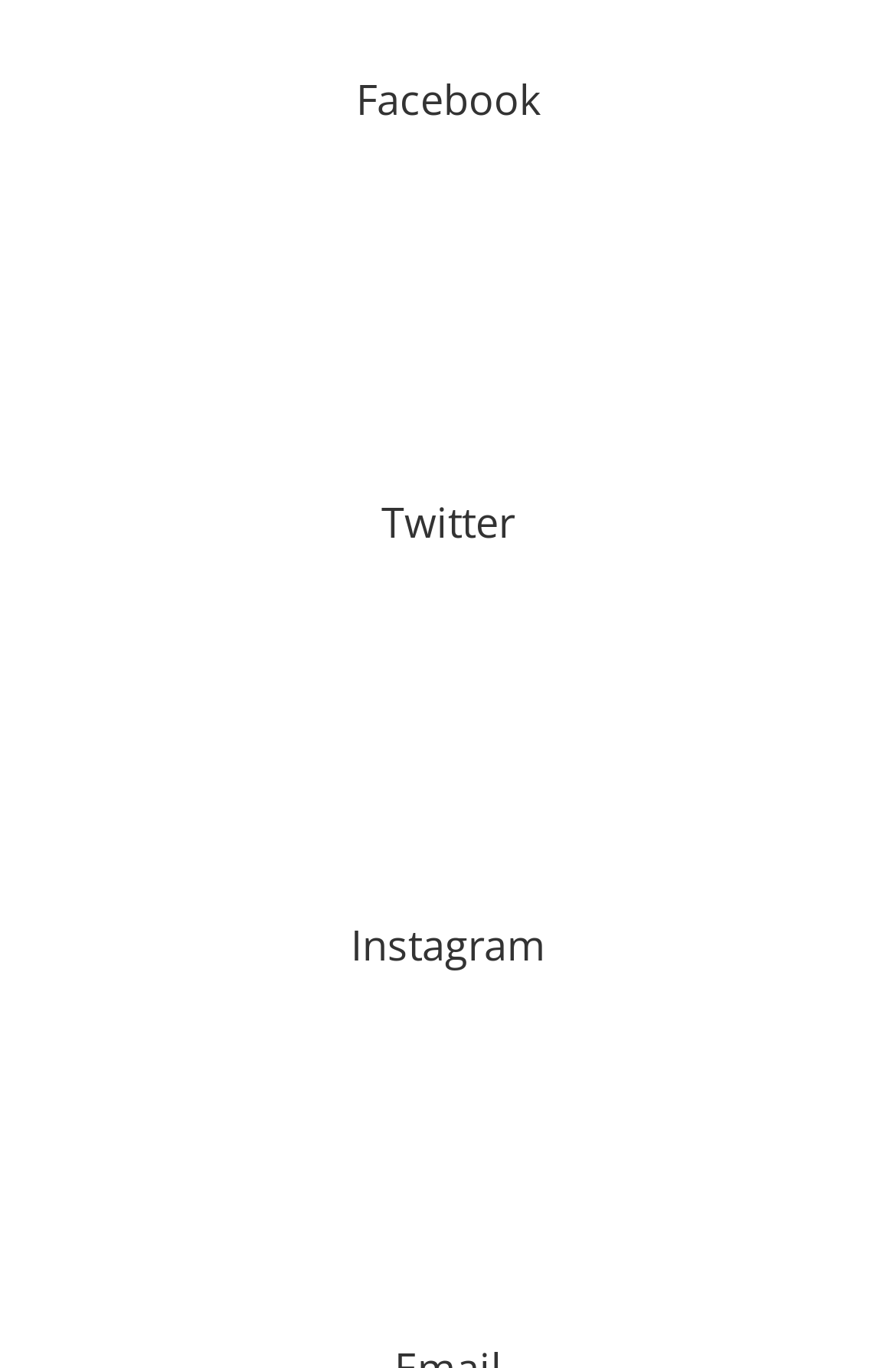How many social media platforms are listed? Look at the image and give a one-word or short phrase answer.

3